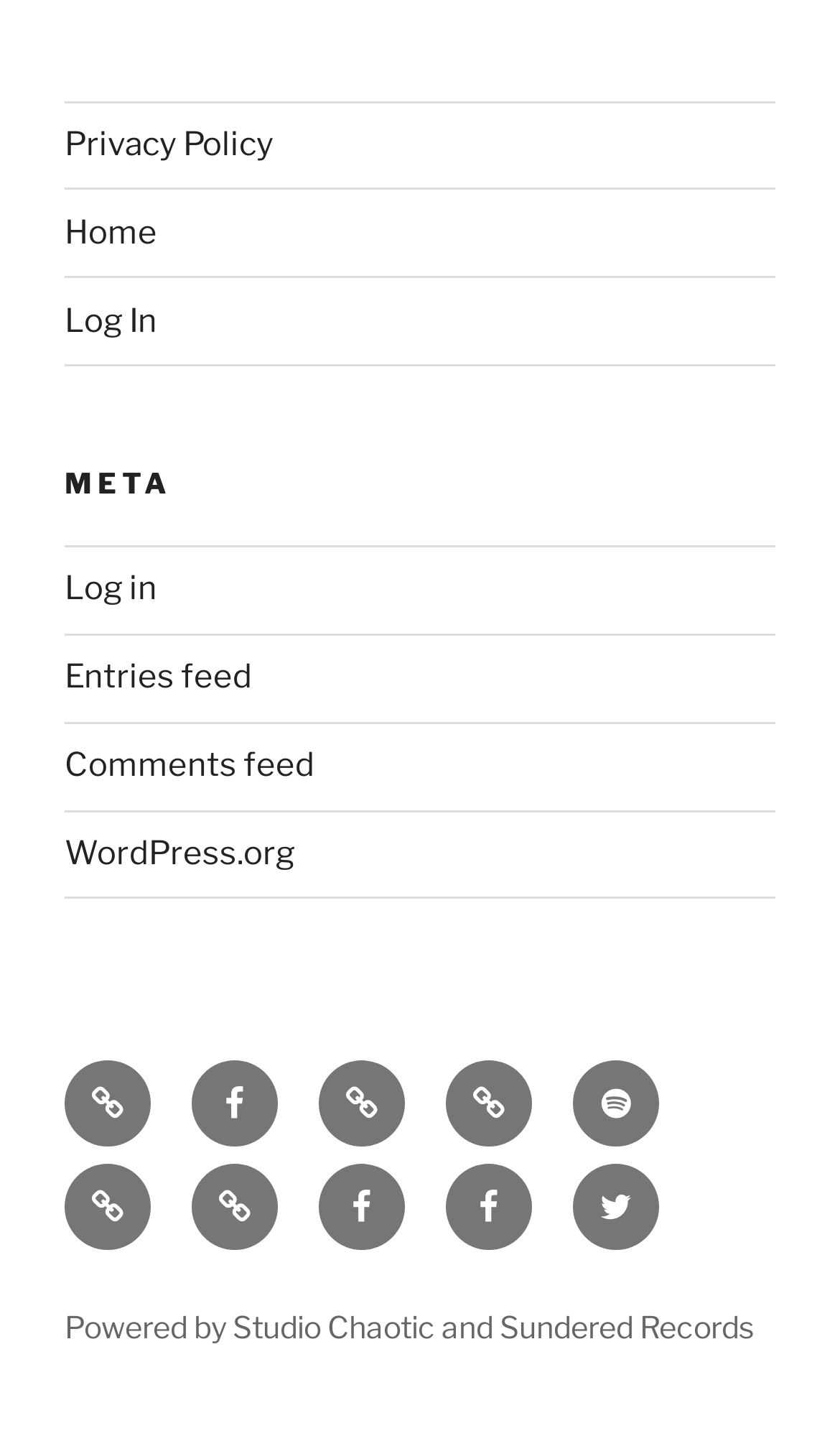Locate the UI element that matches the description ThisSundered World – The novel in the webpage screenshot. Return the bounding box coordinates in the format (top-left x, top-left y, bottom-right x, bottom-right y), with values ranging from 0 to 1.

[0.228, 0.814, 0.331, 0.874]